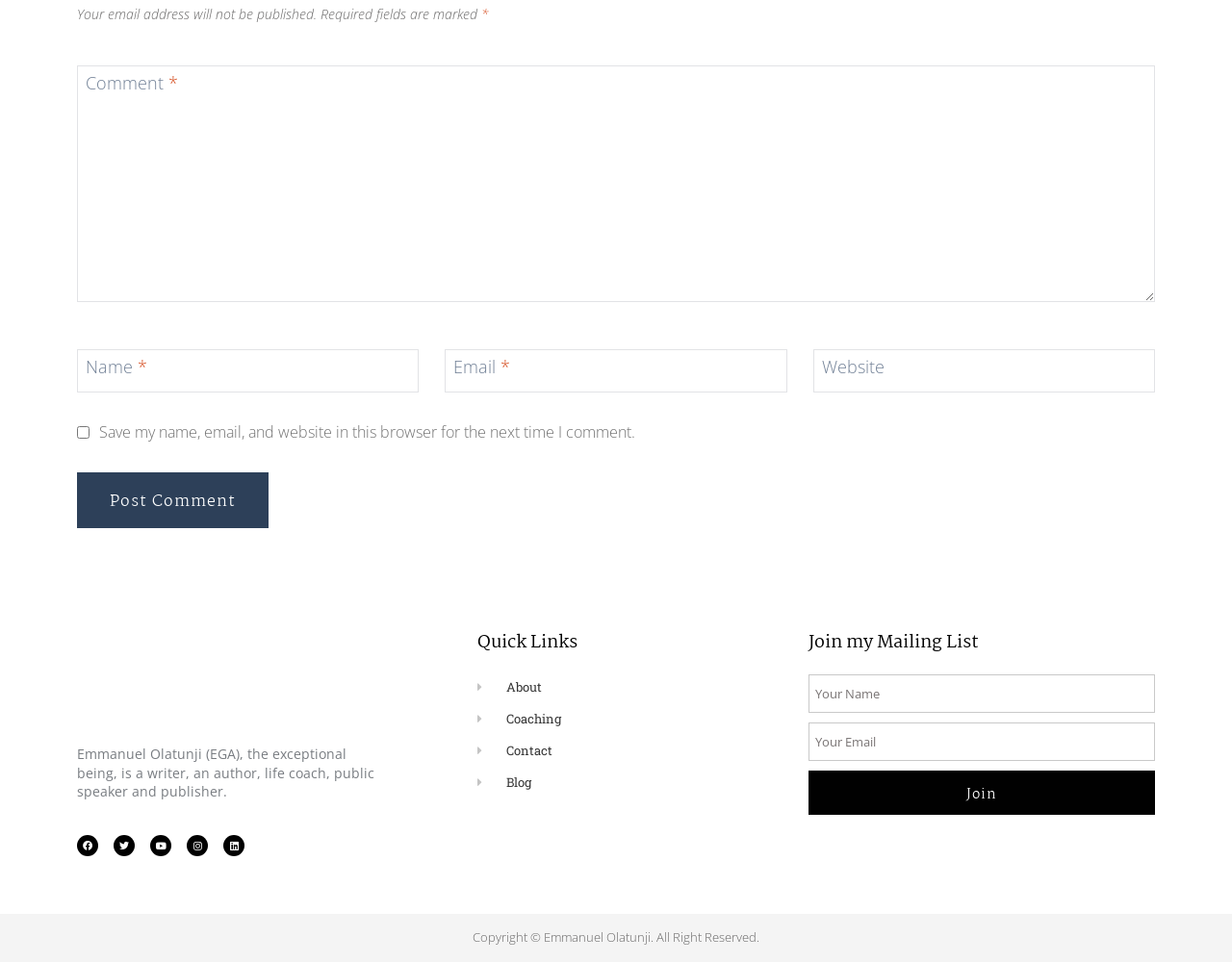Determine the coordinates of the bounding box that should be clicked to complete the instruction: "Type your name". The coordinates should be represented by four float numbers between 0 and 1: [left, top, right, bottom].

[0.062, 0.363, 0.34, 0.408]